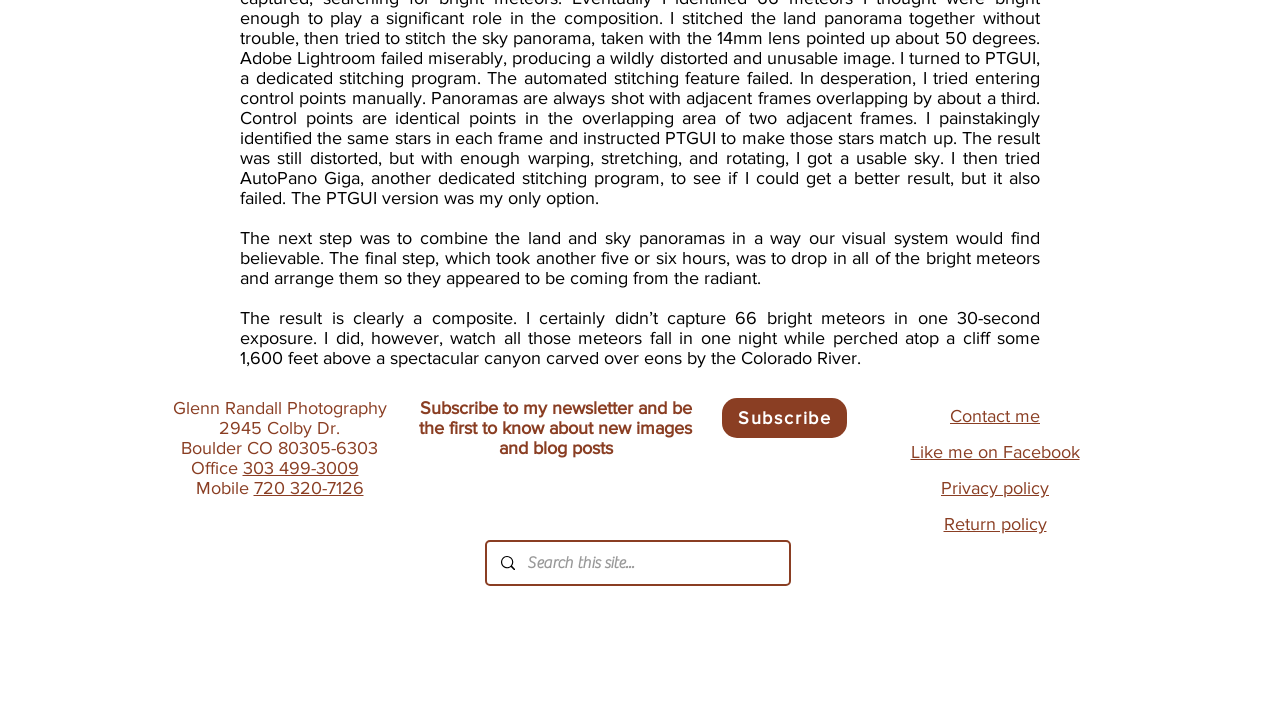Please give the bounding box coordinates of the area that should be clicked to fulfill the following instruction: "View RSS Feed". The coordinates should be in the format of four float numbers from 0 to 1, i.e., [left, top, right, bottom].

None